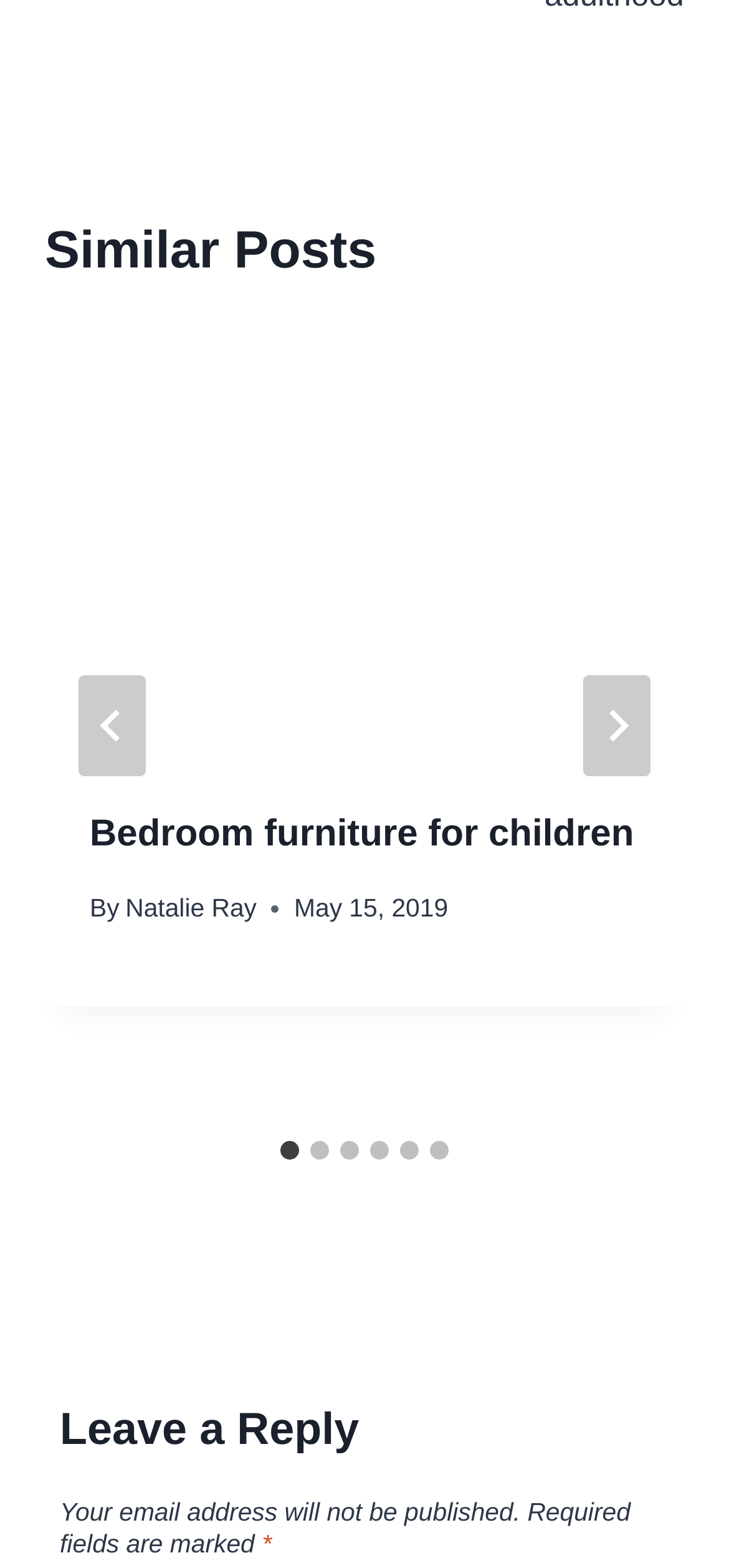Please specify the bounding box coordinates of the clickable region necessary for completing the following instruction: "View the article 'The 2024 Avian Flu: Origins, Impact, and the Global Response'". The coordinates must consist of four float numbers between 0 and 1, i.e., [left, top, right, bottom].

None